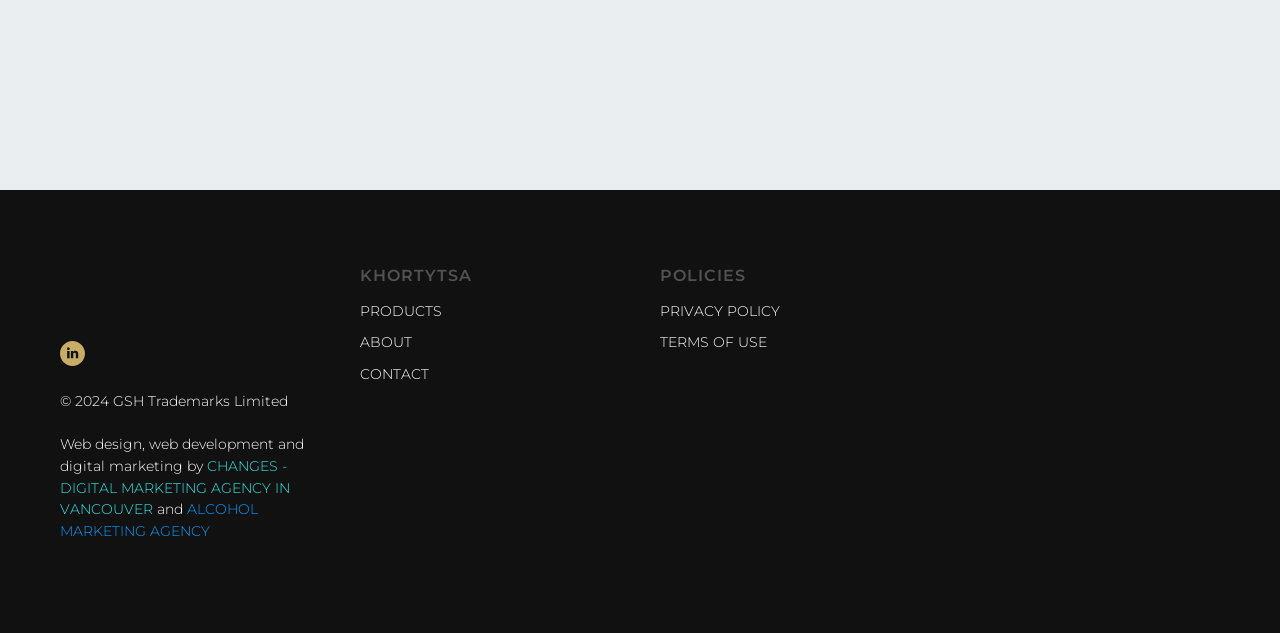What is the name of the digital marketing agency?
Examine the image and provide an in-depth answer to the question.

I found the name of the digital marketing agency 'CHANGES' at the bottom of the webpage, in the section that mentions web design, web development, and digital marketing.